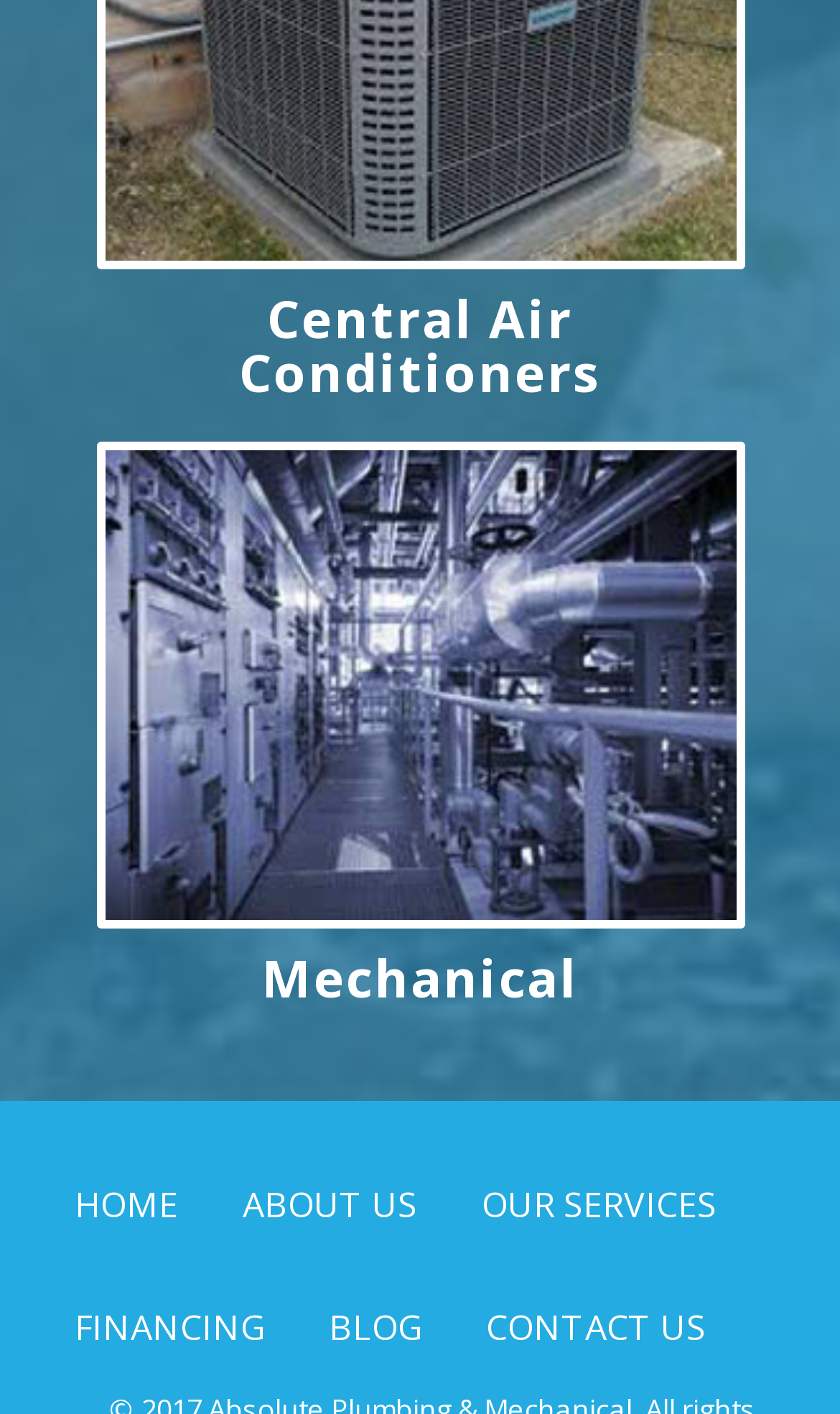Indicate the bounding box coordinates of the element that needs to be clicked to satisfy the following instruction: "visit ABOUT US page". The coordinates should be four float numbers between 0 and 1, i.e., [left, top, right, bottom].

[0.288, 0.835, 0.496, 0.868]